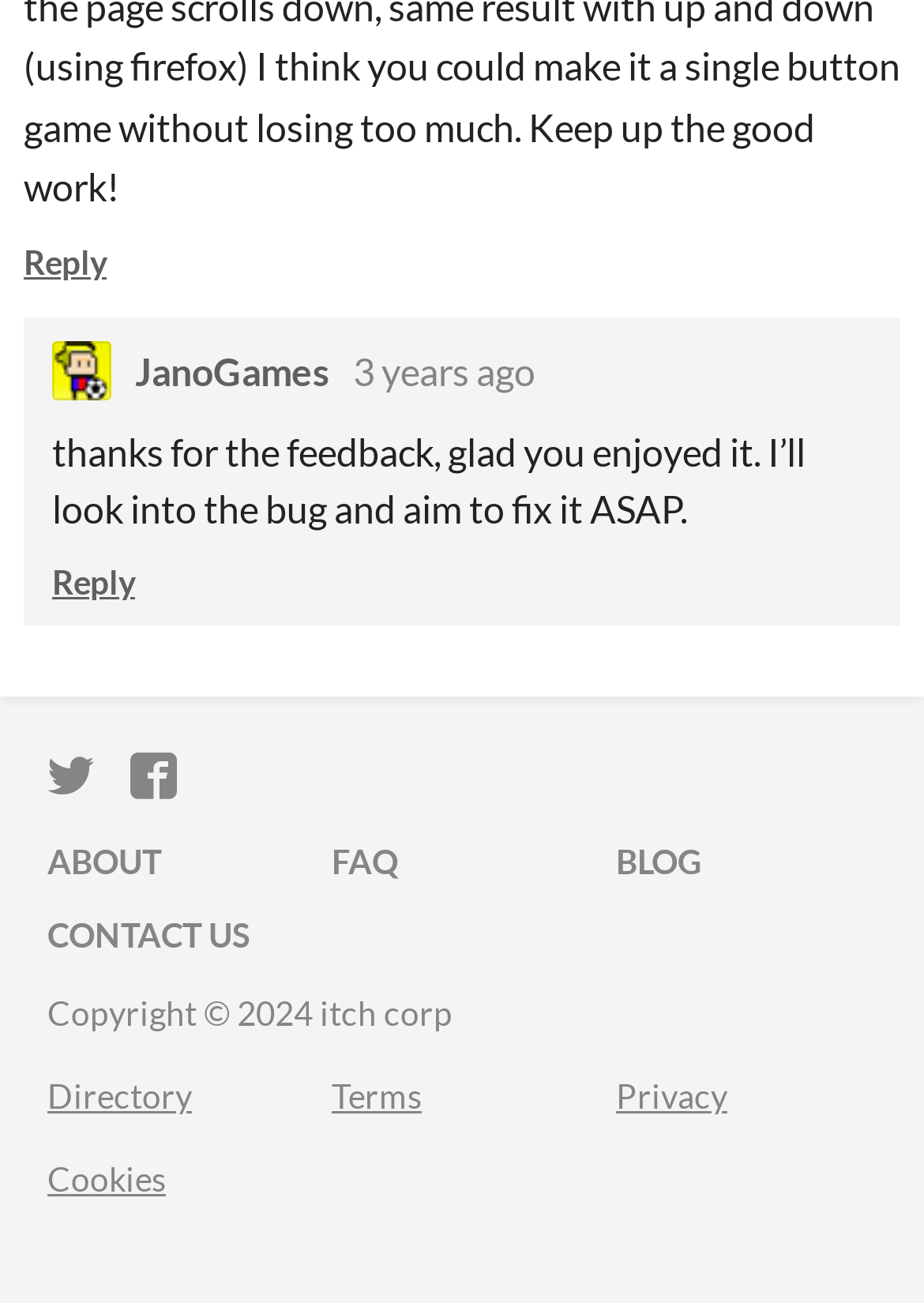Identify the bounding box of the UI component described as: "parent_node: JanoGames3 years ago".

[0.056, 0.262, 0.121, 0.307]